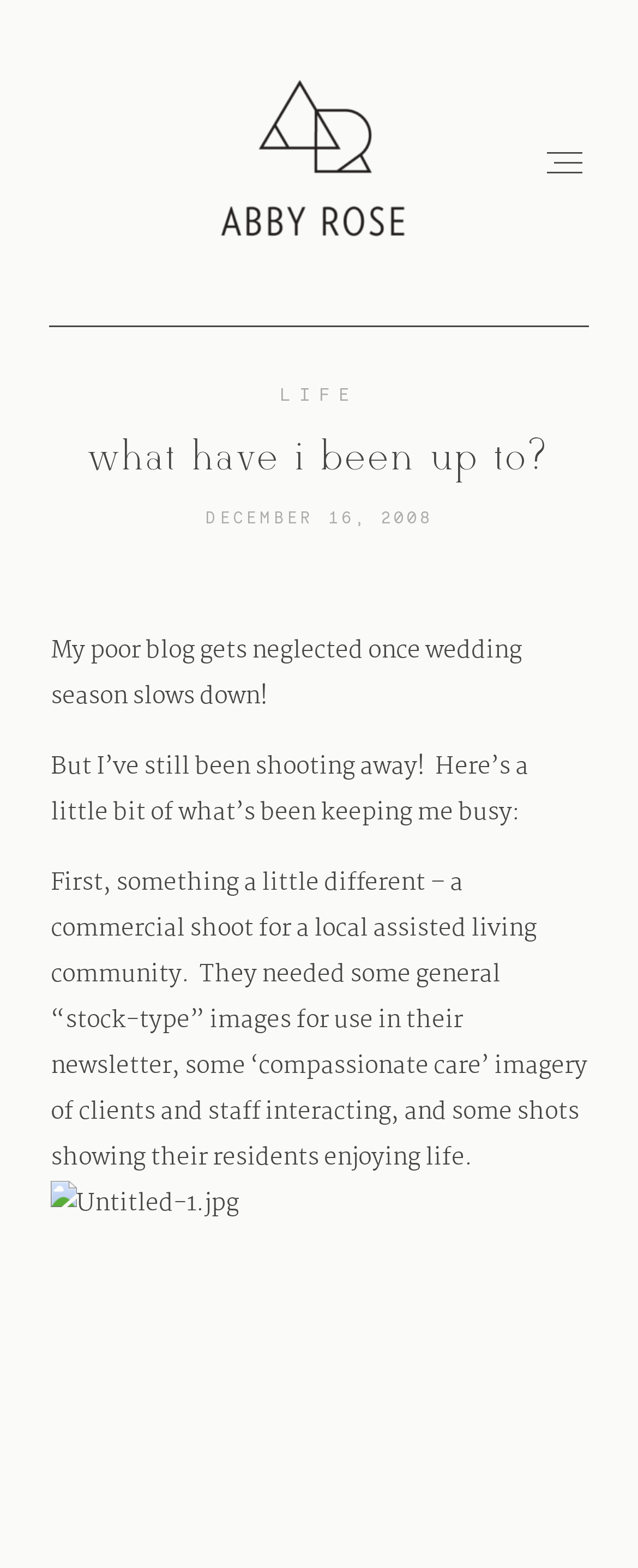Identify and extract the heading text of the webpage.

what have i been up to?